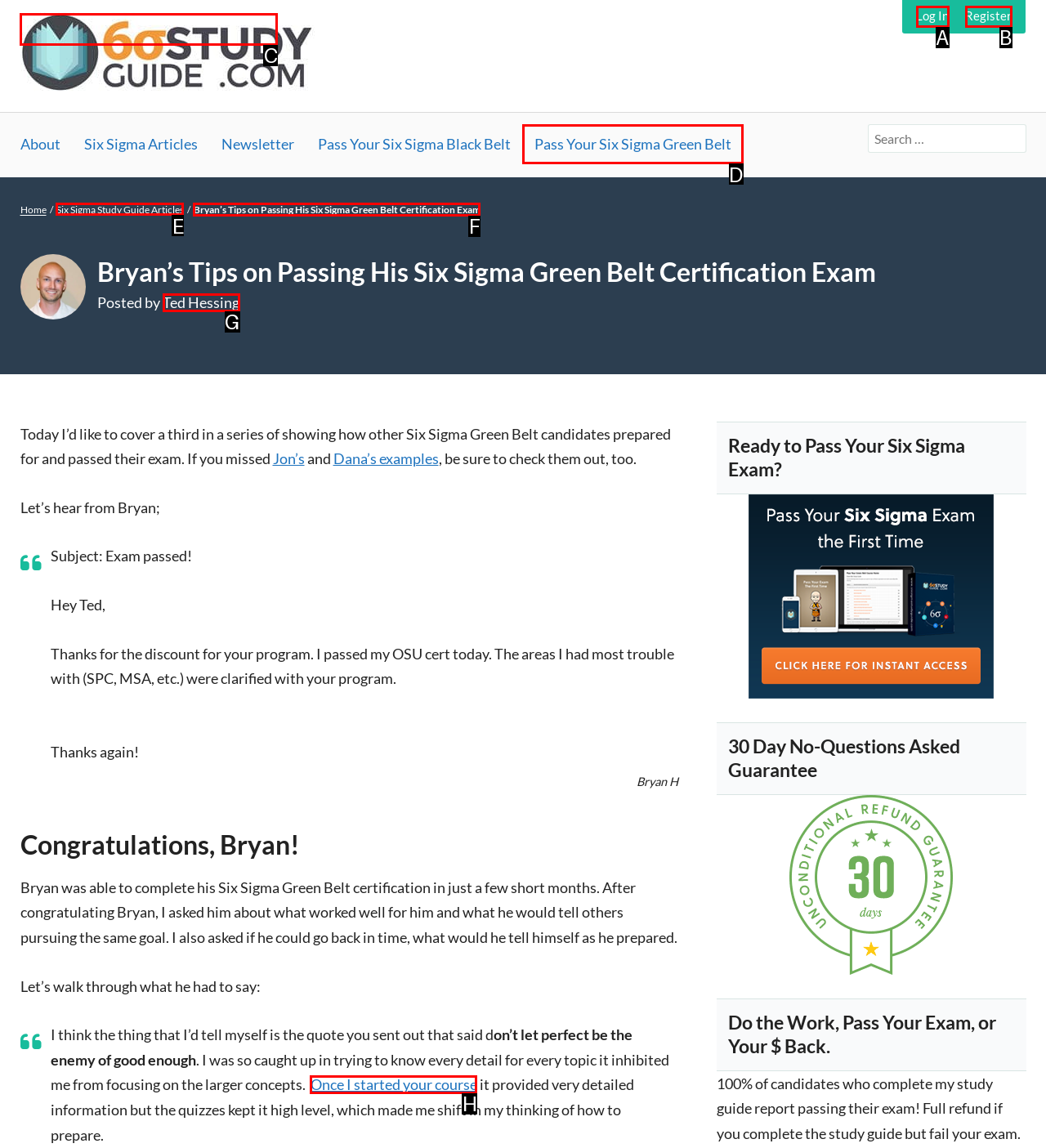To execute the task: Read about Bryan's Six Sigma Green Belt certification exam, which one of the highlighted HTML elements should be clicked? Answer with the option's letter from the choices provided.

F